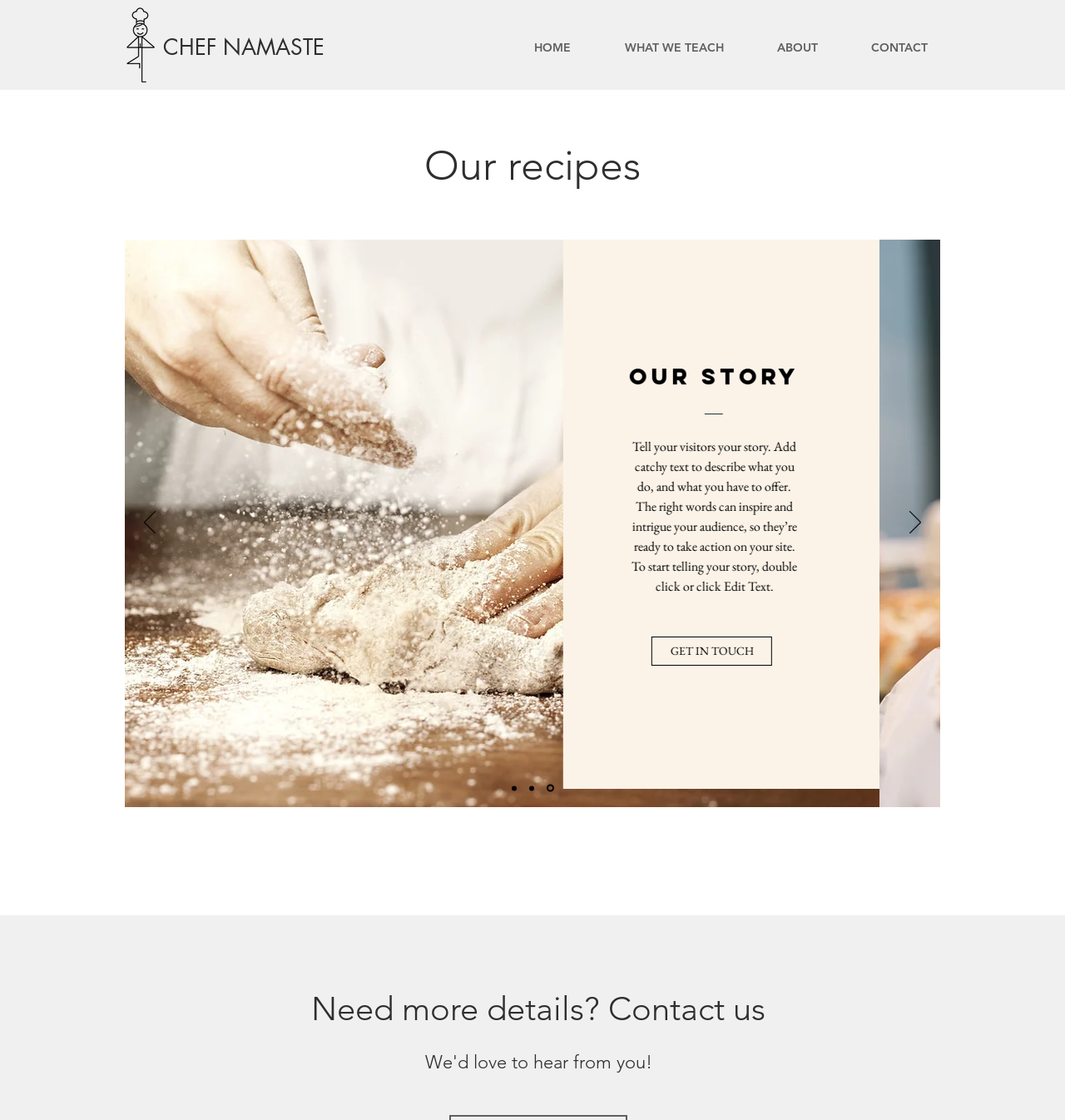Describe the webpage in detail, including text, images, and layout.

The webpage is about Chef Namaste, a kids' classes platform. At the top left, there is a link with no text, followed by a heading that reads "CHEF NAMASTE" in a larger font. Below the heading, there is a navigation menu with five links: "HOME", "WHAT WE TEACH", "ABOUT", "CONTACT", and another link with no text.

On the right side of the navigation menu, there is a heading that reads "Our recipes". Below this heading, there is a slideshow region that takes up most of the page. The slideshow has previous and next buttons, each with an icon image. Within the slideshow, there is a heading that reads "COME ON BY", followed by two lines of static text that display the business hours: "Mon - Thur 7am-6pm" and "Weekends 9am-8pm". There is also a "GET IN TOUCH" button.

Below the slideshow, there is a navigation menu with three links: "Slide 1", "Slide 2", and "Slide 3". At the bottom of the page, there is a heading that reads "Need more details? Contact us", followed by a small amount of whitespace and then a static text element with a non-breaking space character.

Overall, the webpage appears to be a landing page for Chef Namaste, showcasing their kids' classes and providing navigation to learn more about their services.